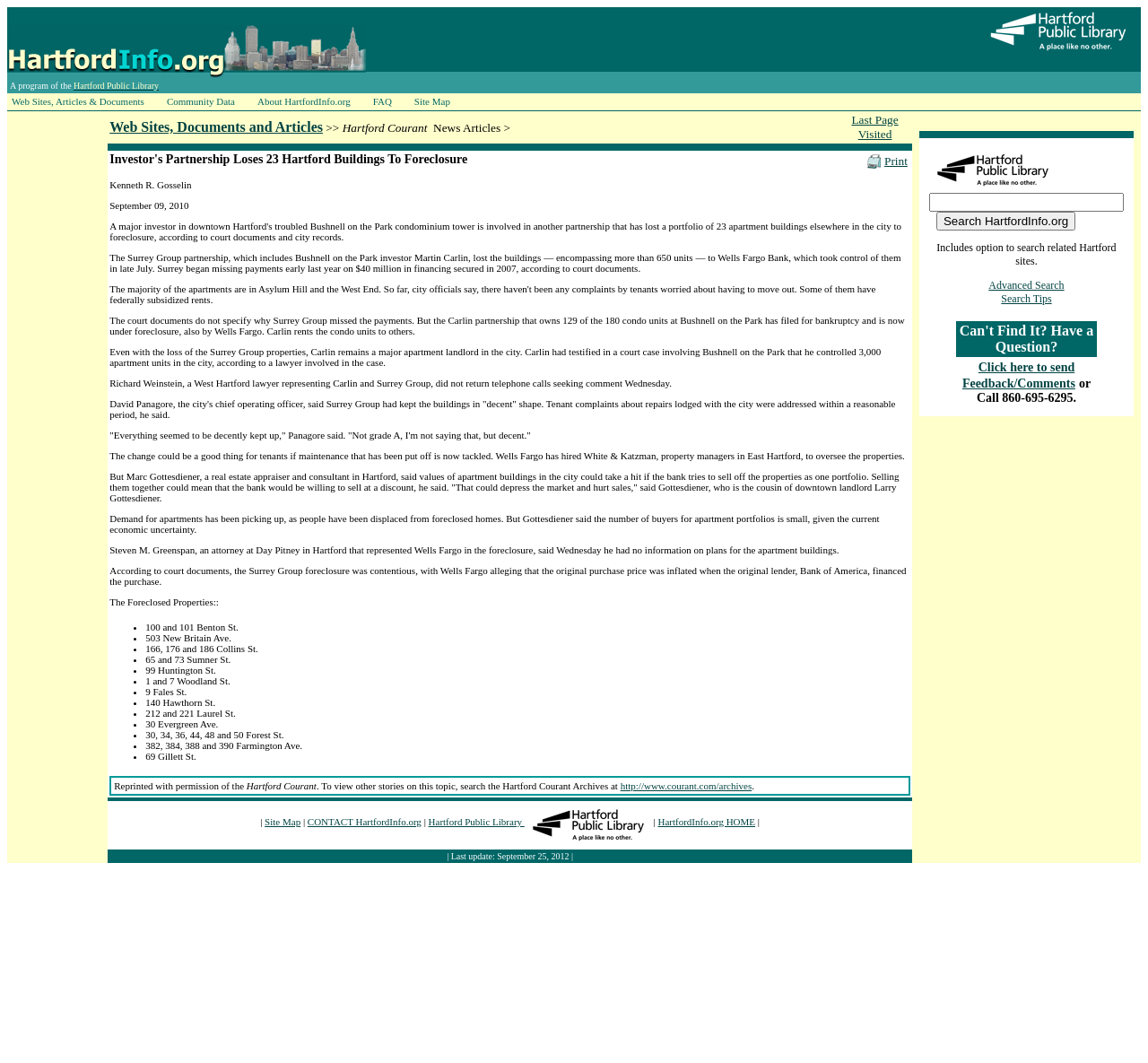Find the bounding box coordinates of the clickable region needed to perform the following instruction: "Click the 'Hartford Public Library' link". The coordinates should be provided as four float numbers between 0 and 1, i.e., [left, top, right, bottom].

[0.064, 0.076, 0.138, 0.085]